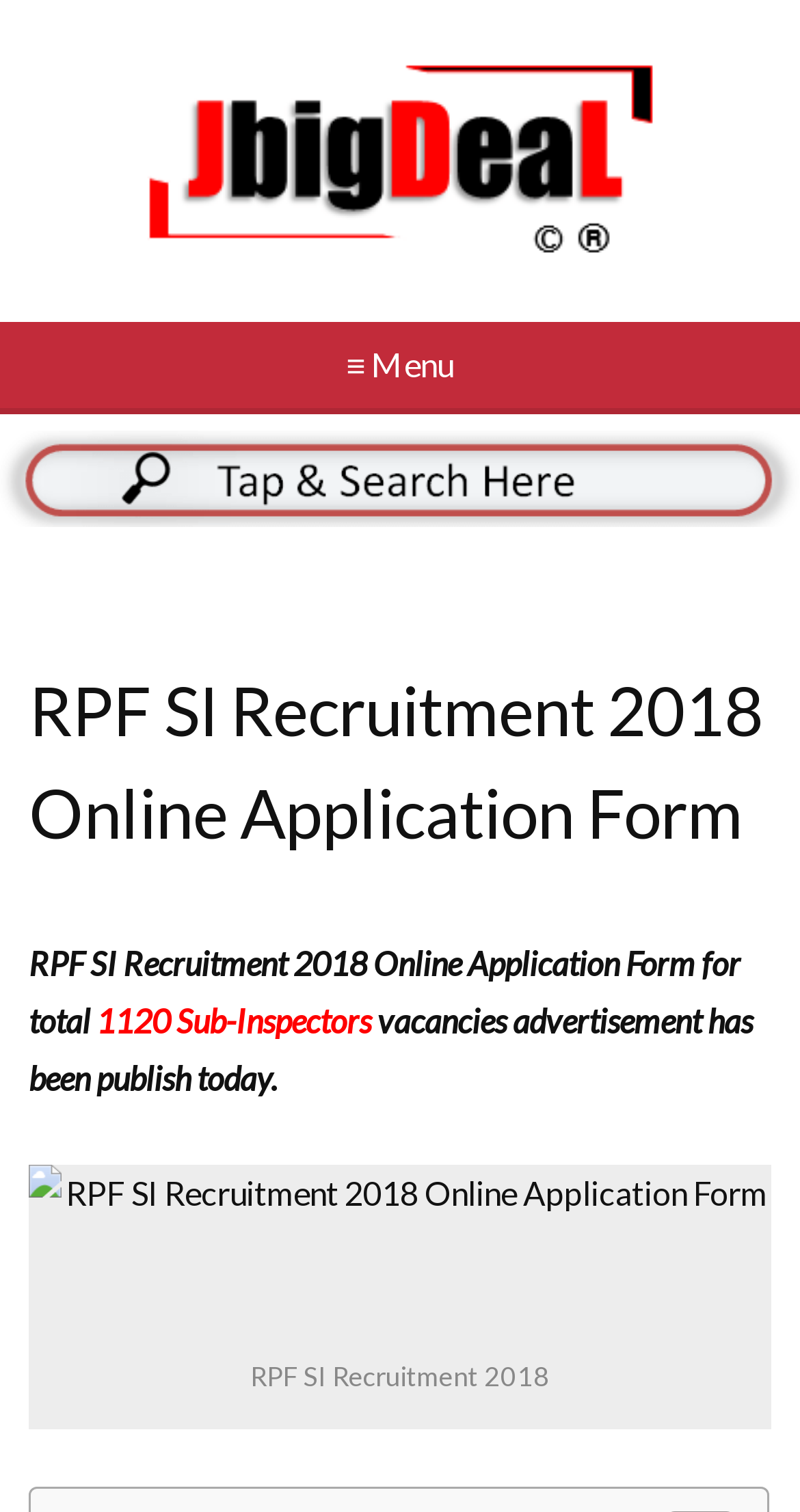Is there an image on the webpage?
Please provide a single word or phrase based on the screenshot.

Yes